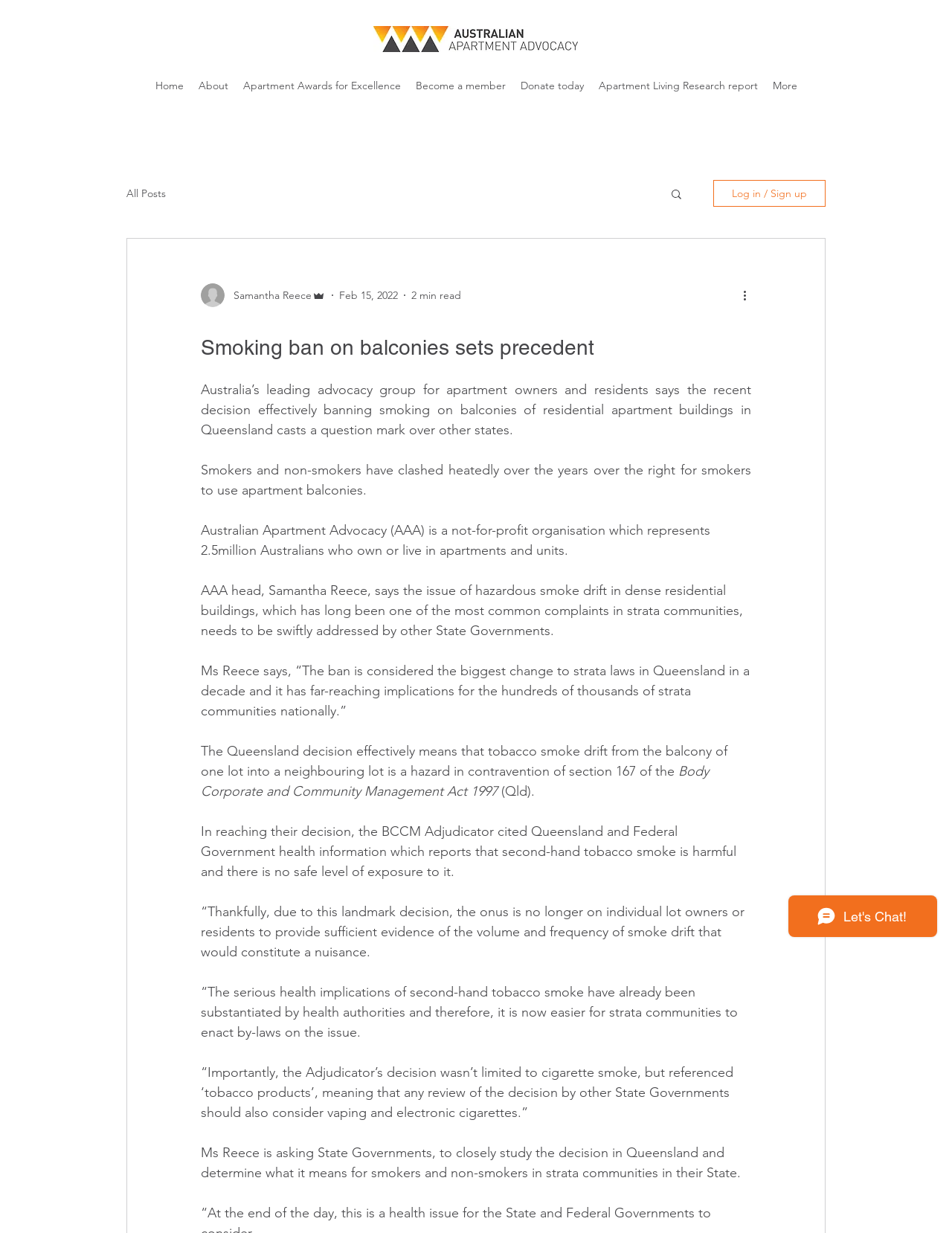Using the details from the image, please elaborate on the following question: What is the estimated time to read the article?

The article has a label '2 min read' which indicates the estimated time to read the article.